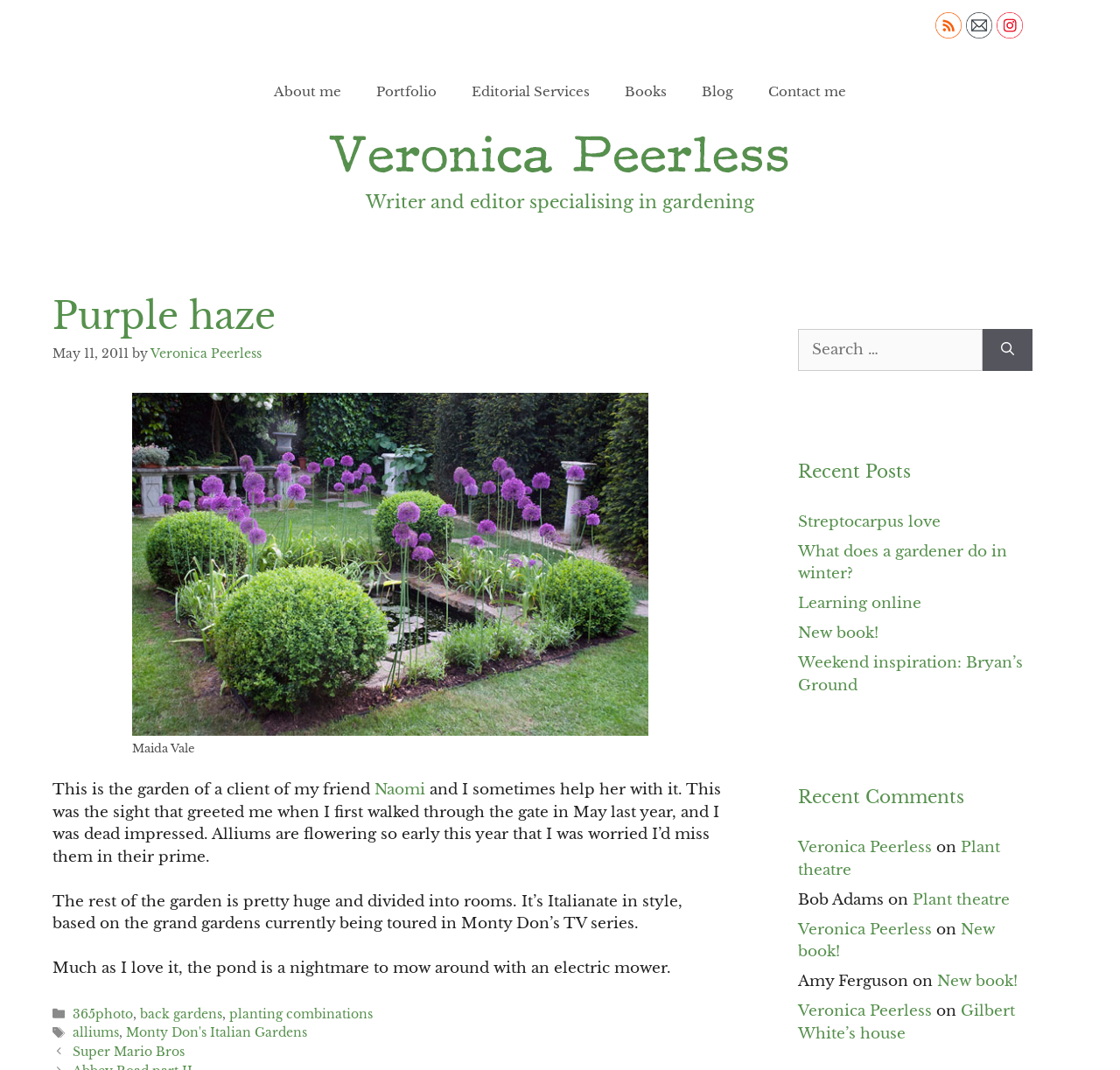Can you find the bounding box coordinates for the UI element given this description: "Super Mario Bros"? Provide the coordinates as four float numbers between 0 and 1: [left, top, right, bottom].

[0.065, 0.975, 0.165, 0.99]